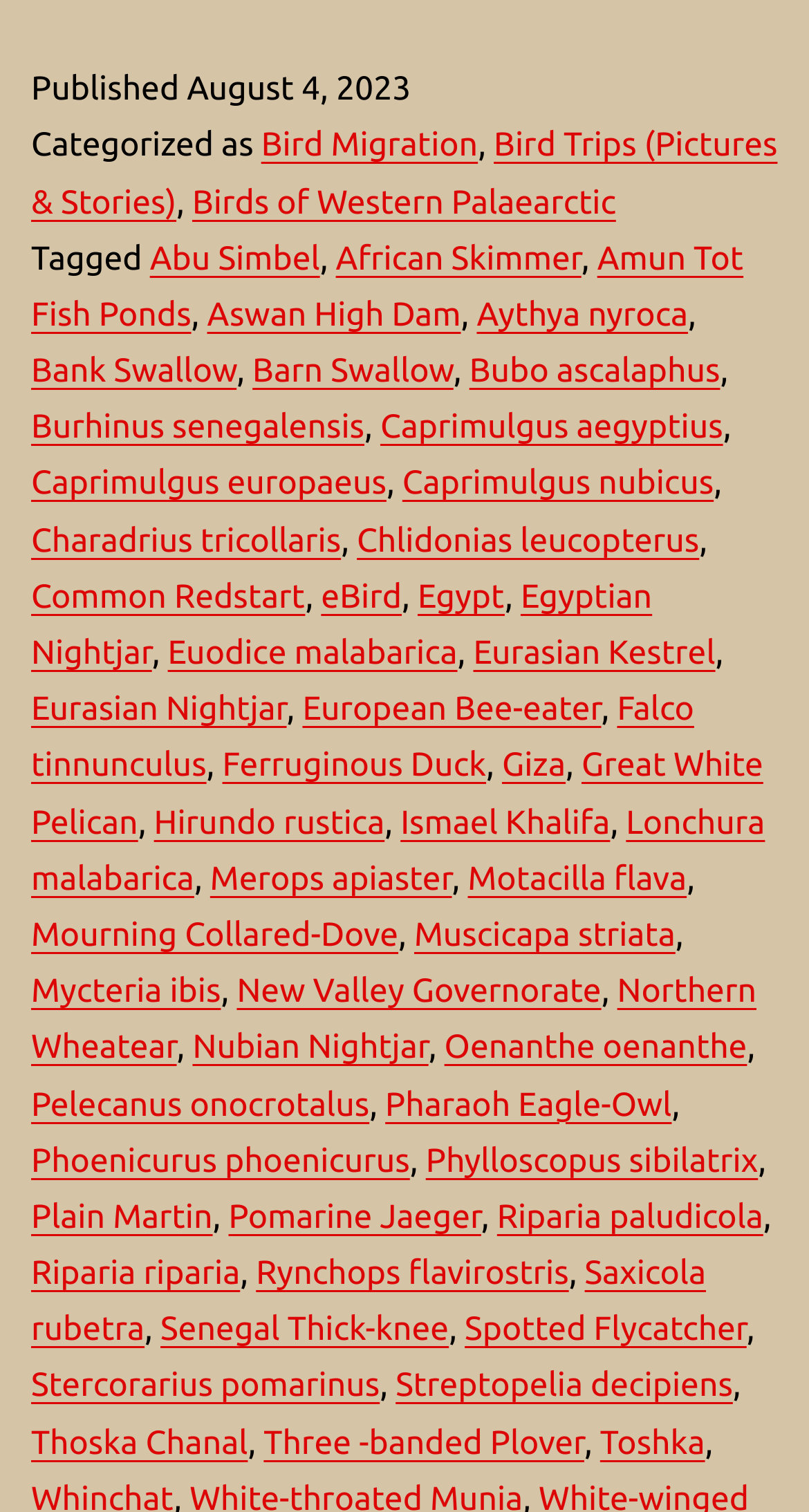Give a one-word or one-phrase response to the question:
What is the publication date of the article?

August 4, 2023